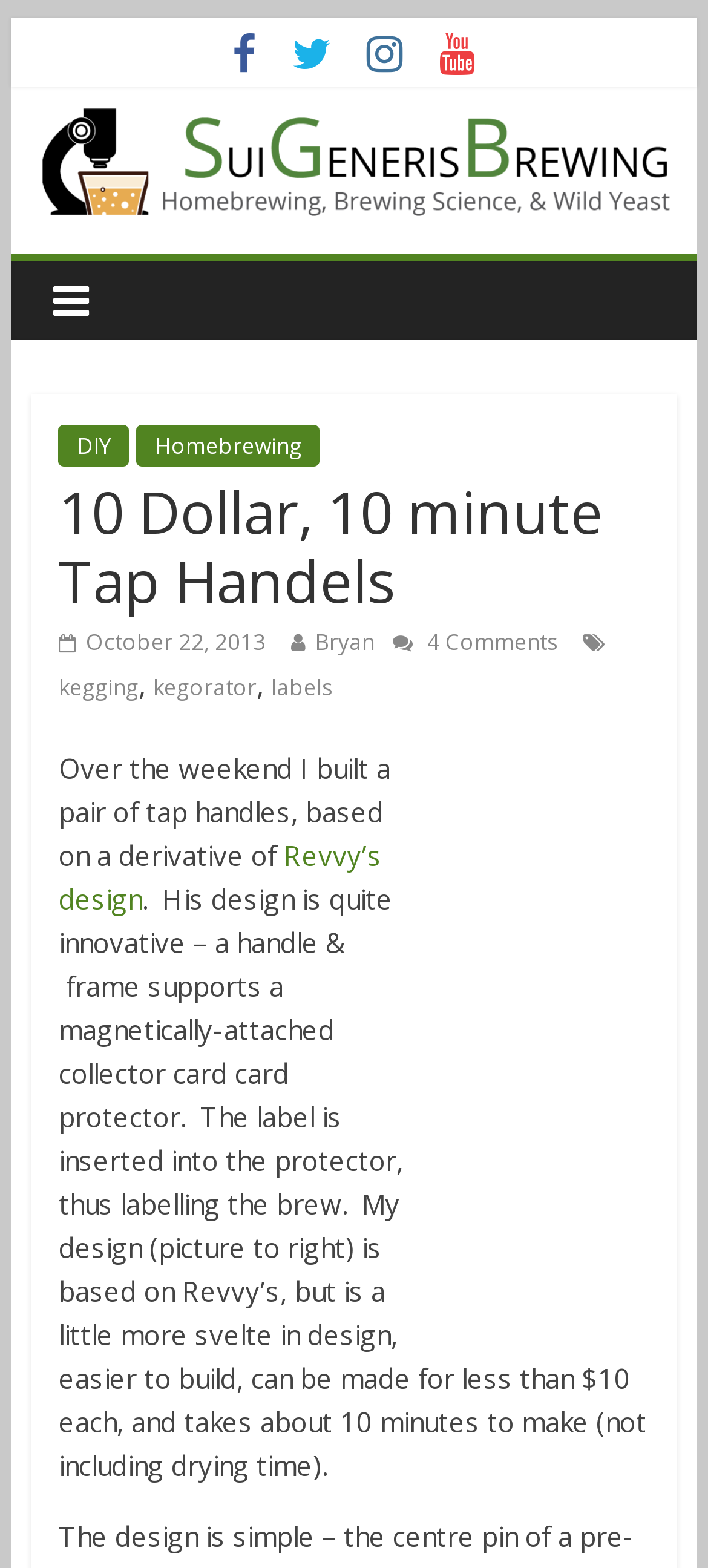Identify and provide the bounding box for the element described by: "Revvy’s design".

[0.083, 0.534, 0.539, 0.585]